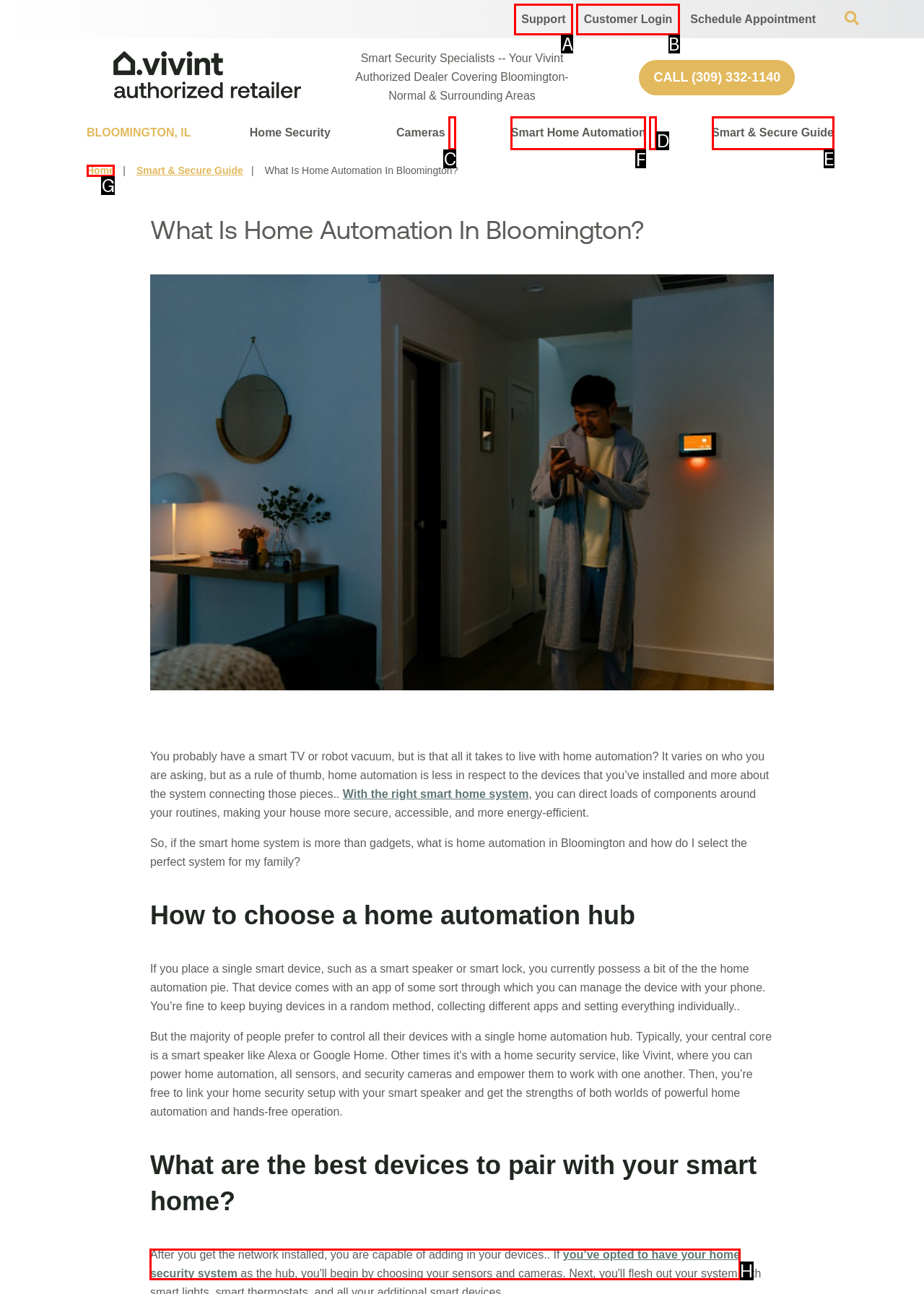Select the correct option from the given choices to perform this task: Read about Smart Home Automation. Provide the letter of that option.

F